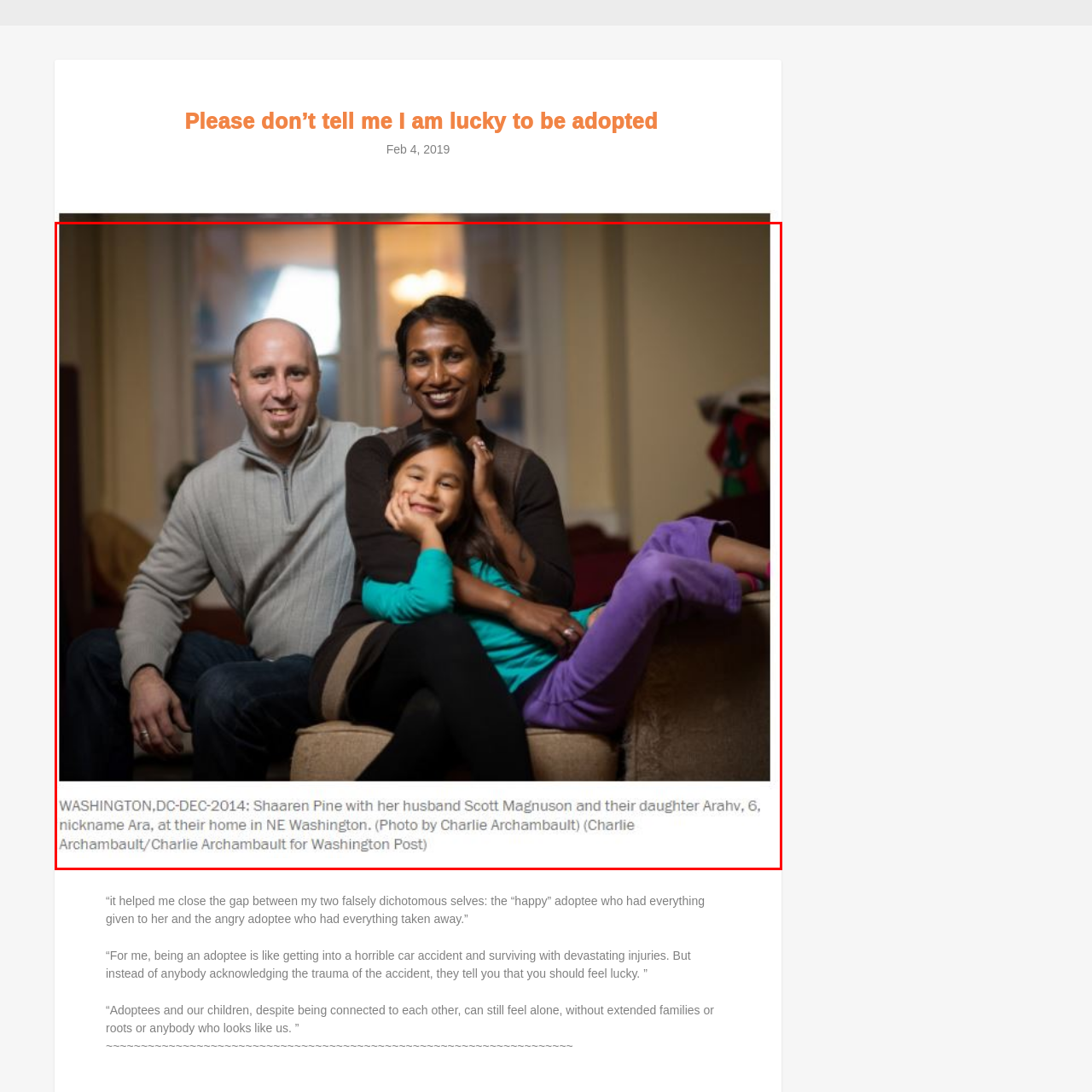Provide an elaborate description of the visual elements present in the image enclosed by the red boundary.

The image captures a warm family moment featuring Shaaren Pine, her husband Scott Magnuson, and their daughter Ara, who is affectionately nicknamed Ara. The family is seated comfortably in their bright, welcoming home located in Northeast Washington. Shaaren, dressed in a dark top, smiles warmly at the camera, exuding a sense of connection and love. Scott sports a light gray sweater and appears engaged and content as he sits close to his family. The playful Ara, who is six years old, beams with joy, showcasing her playful spirit in a bright turquoise top and purple pants, as she hugs her mother. The background features soft, ambient lighting that enhances the intimate atmosphere, while hints of household decor suggest a cozy family setting. This image beautifully encapsulates the affection and togetherness of their family life in December 2014.